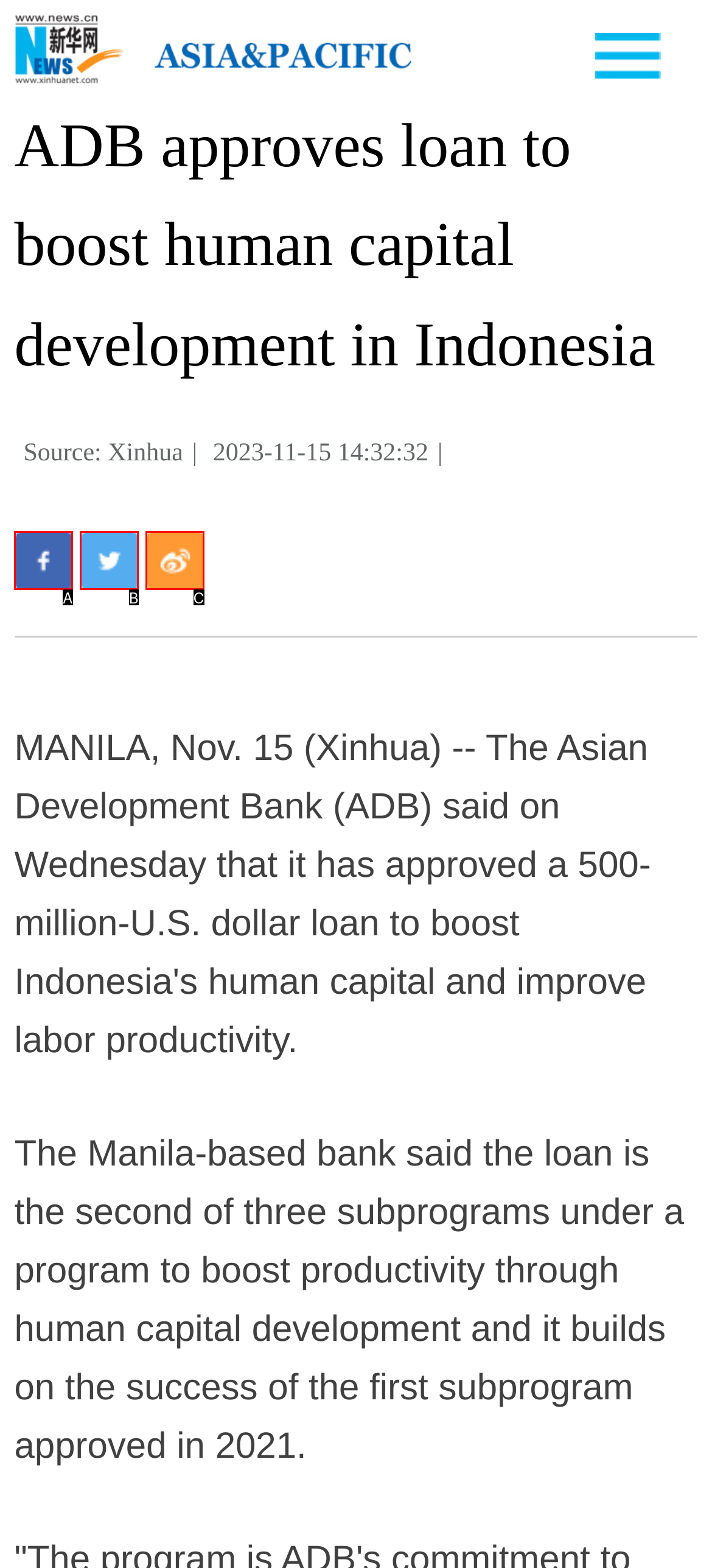Select the HTML element that corresponds to the description: Chris Chafe. Answer with the letter of the matching option directly from the choices given.

None